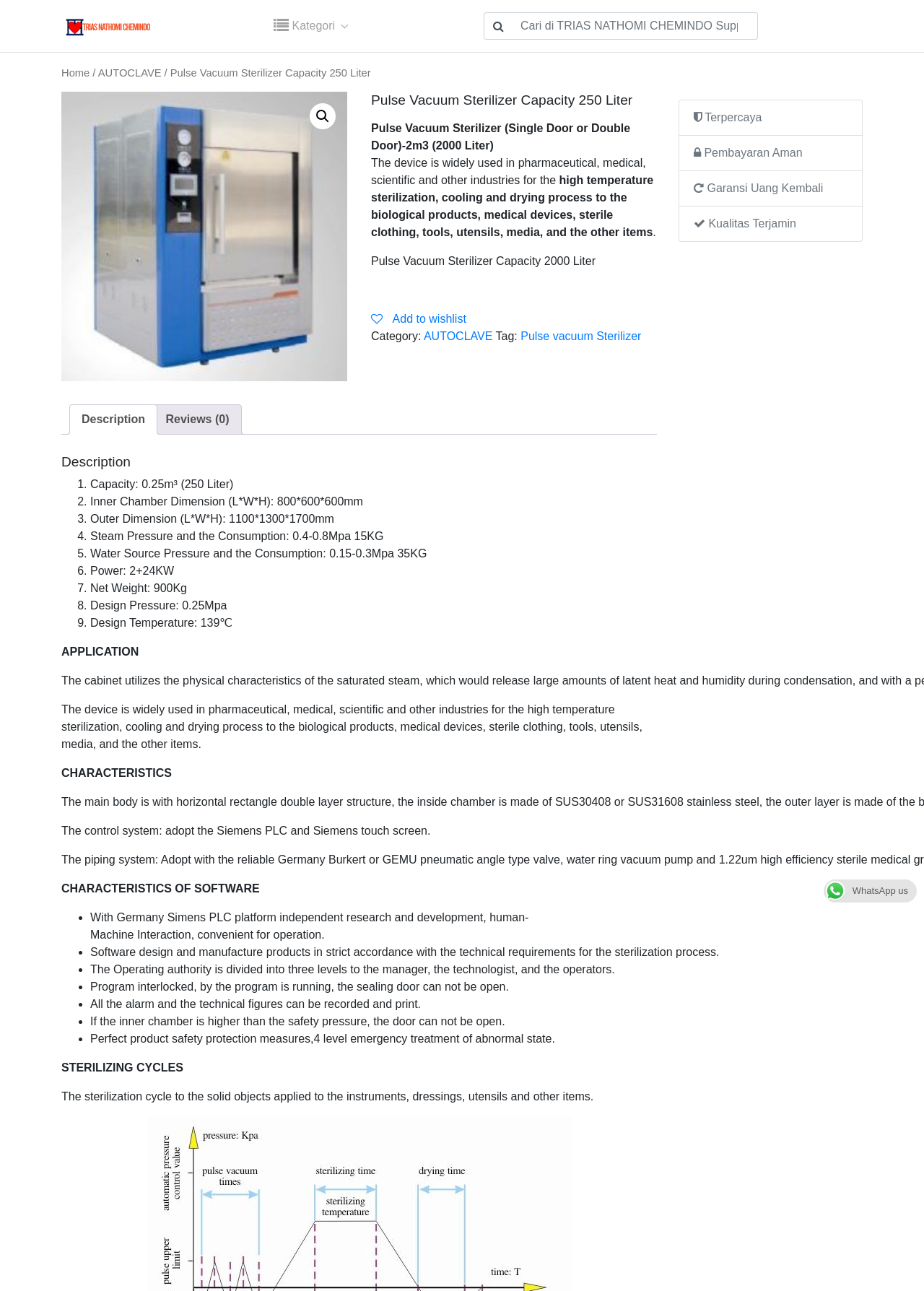Determine the bounding box coordinates for the area that should be clicked to carry out the following instruction: "Search for products".

[0.554, 0.01, 0.82, 0.031]